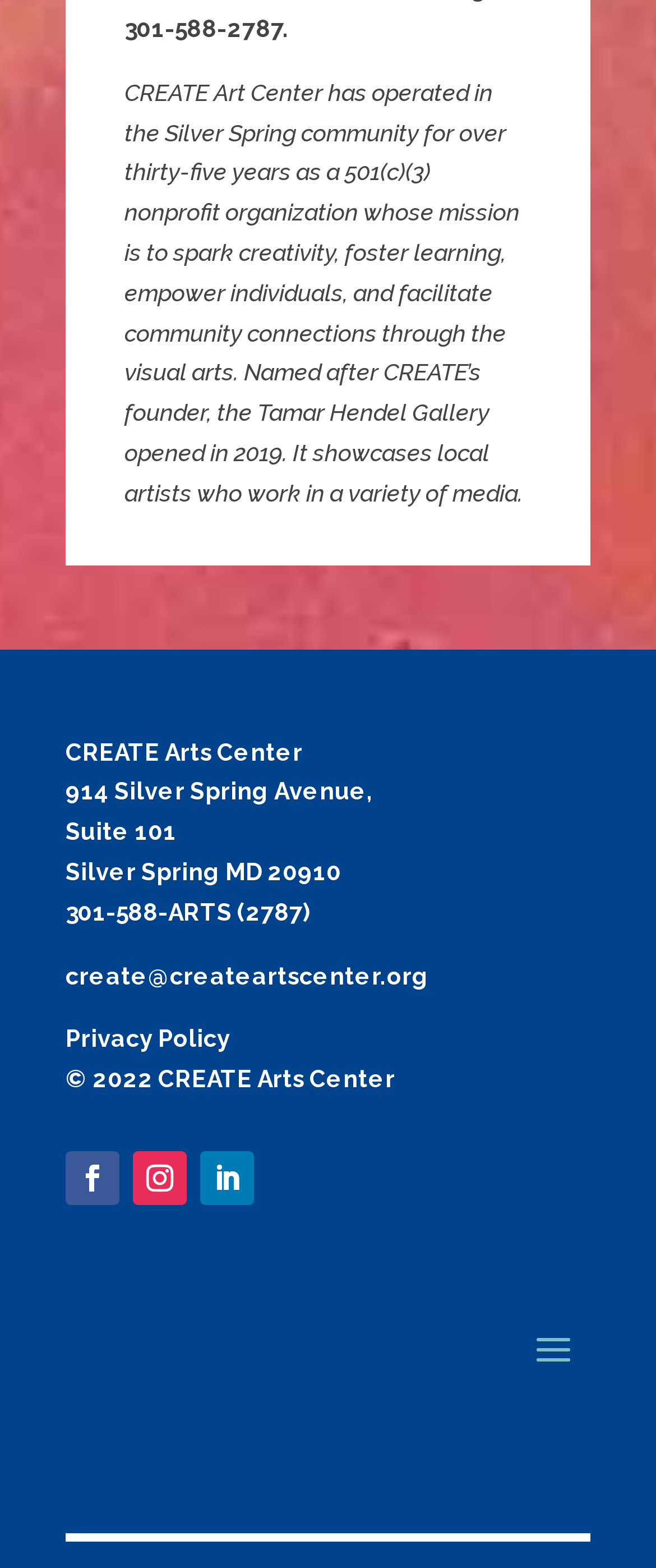Please use the details from the image to answer the following question comprehensively:
What is the address of CREATE Art Center?

From the StaticText elements with IDs 75, 77, and 80, we can determine that the address of CREATE Art Center is 914 Silver Spring Avenue, Suite 101, Silver Spring MD 20910.